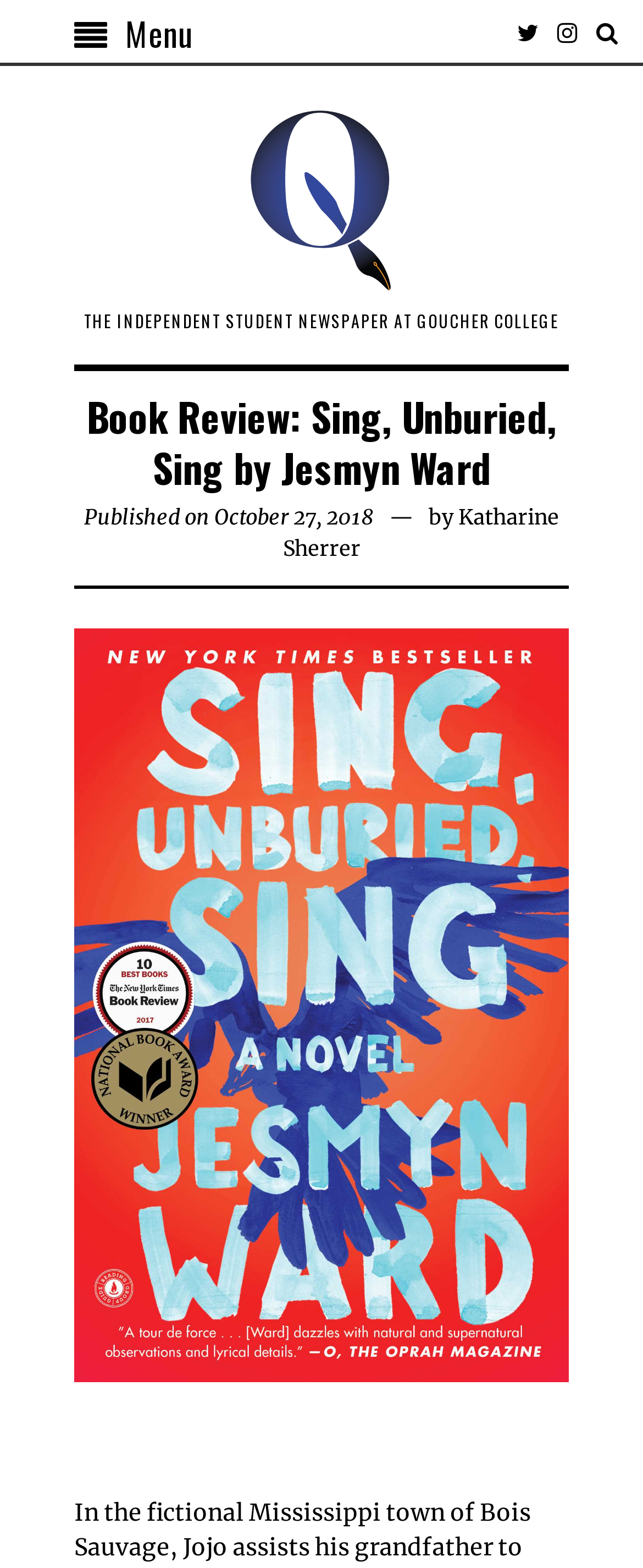Who is the author of the review? Refer to the image and provide a one-word or short phrase answer.

Katharine Sherrer